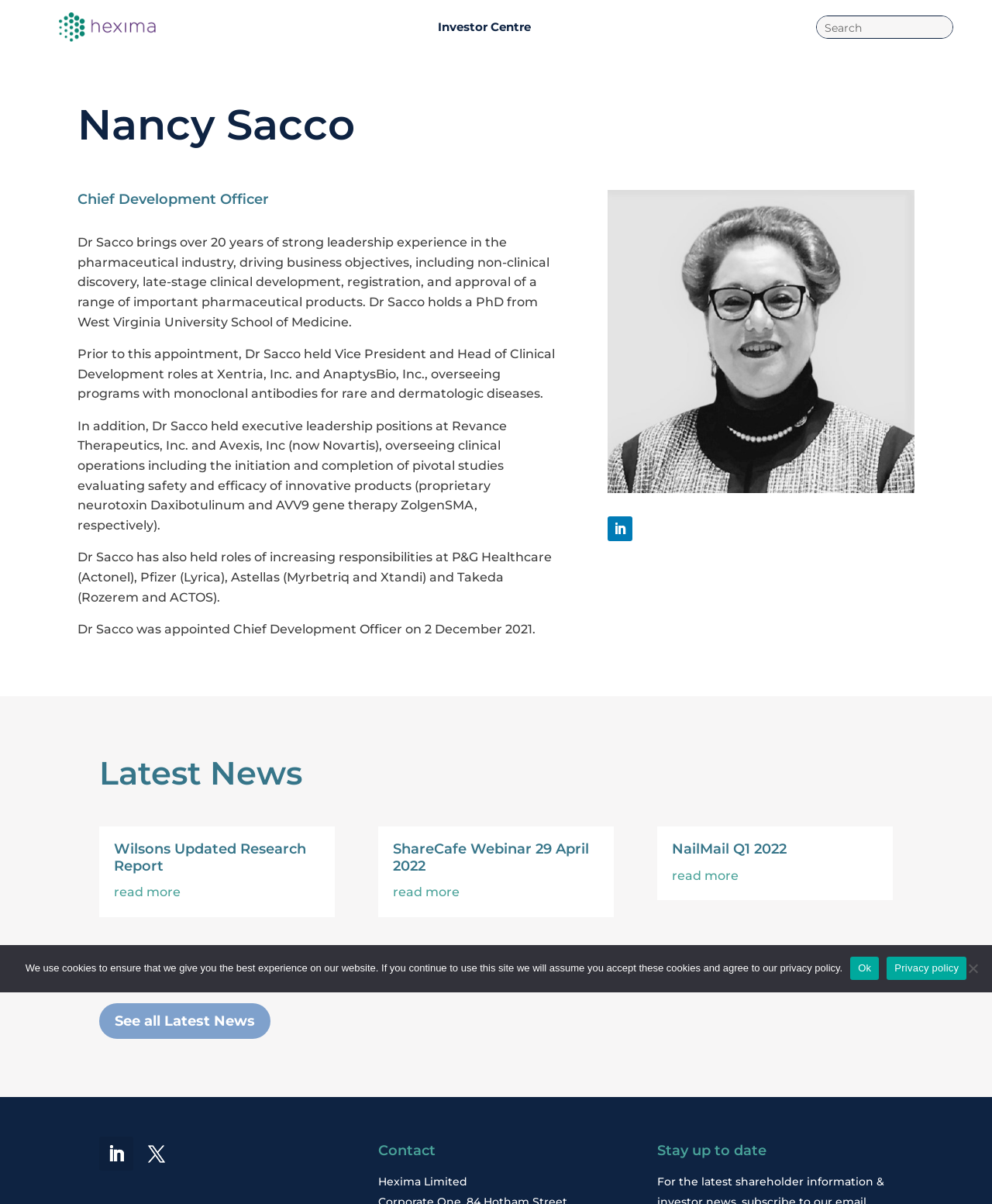Identify the bounding box for the UI element specified in this description: "Wilsons Updated Research Report". The coordinates must be four float numbers between 0 and 1, formatted as [left, top, right, bottom].

[0.115, 0.698, 0.309, 0.726]